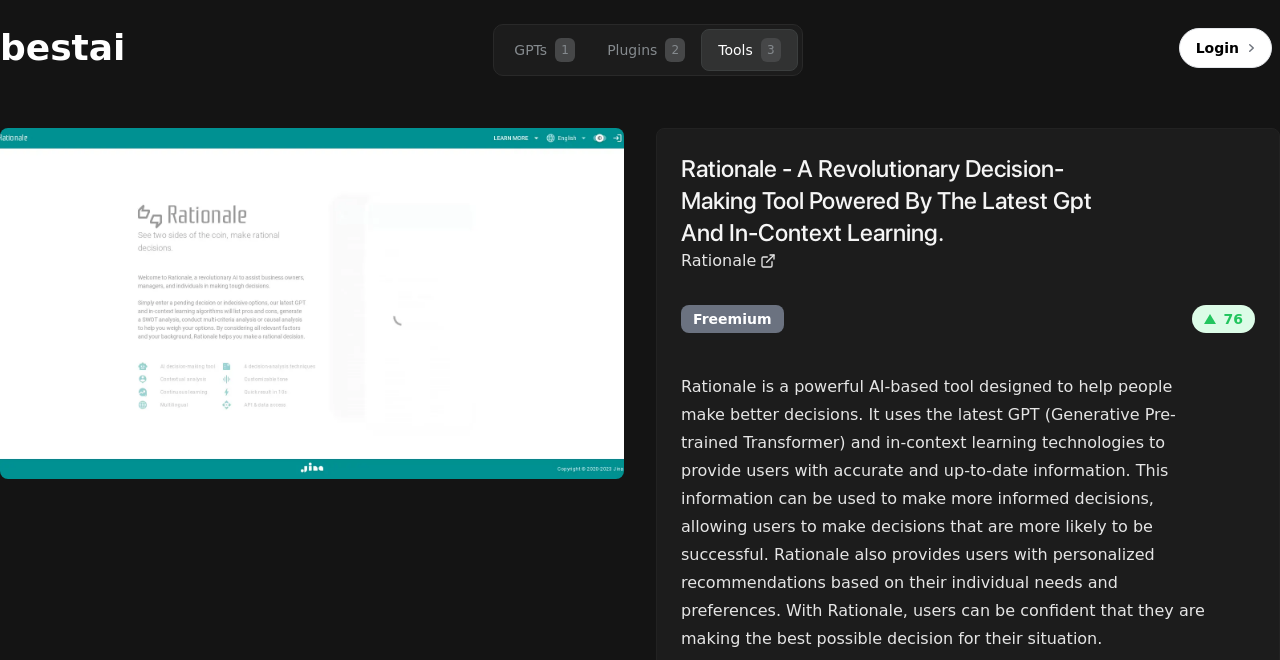What type of information does Rationale provide to users?
Look at the screenshot and provide an in-depth answer.

The type of information provided by Rationale can be found in the StaticText element which states that Rationale 'uses the latest GPT (Generative Pre-trained Transformer) and in-context learning technologies to provide users with accurate and up-to-date information'.